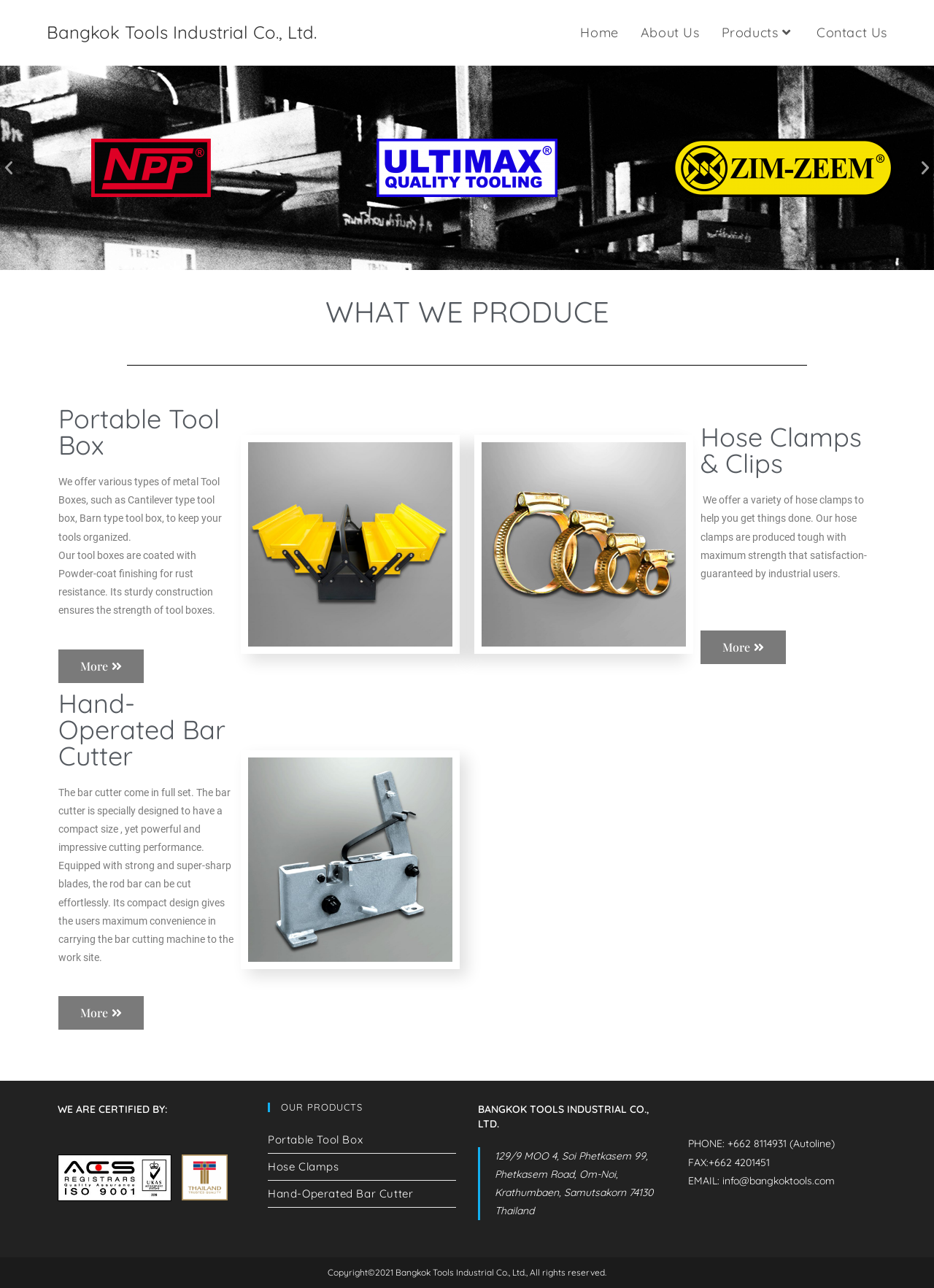Determine the bounding box coordinates of the region that needs to be clicked to achieve the task: "Contact us through email".

[0.773, 0.911, 0.894, 0.922]